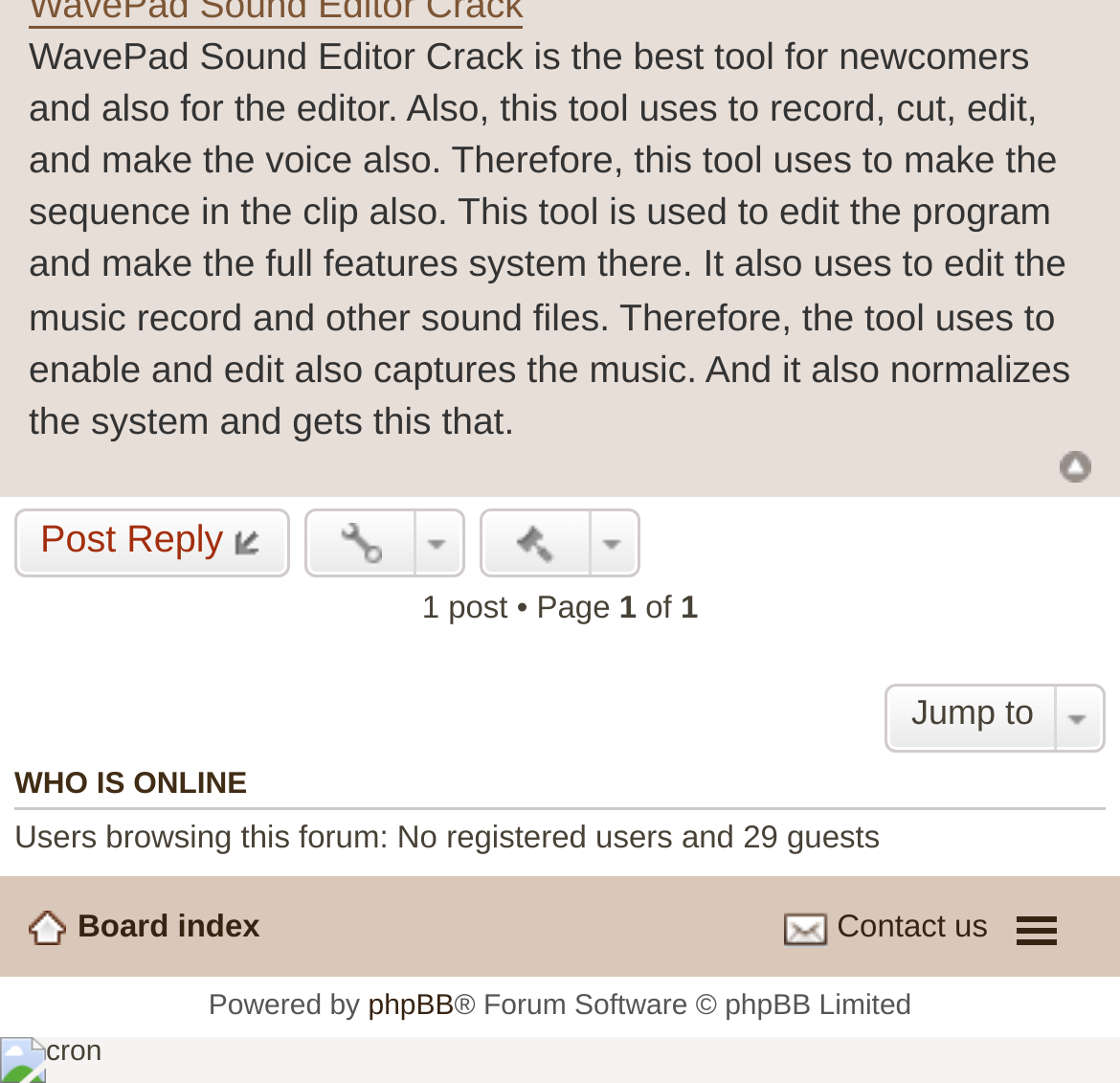Based on the element description: "Board index", identify the bounding box coordinates for this UI element. The coordinates must be four float numbers between 0 and 1, listed as [left, top, right, bottom].

[0.026, 0.825, 0.232, 0.889]